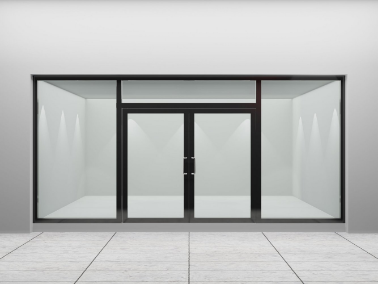Provide a one-word or short-phrase answer to the question:
What type of lights are mounted on the walls inside the store?

Softly glowing wall-mounted lights